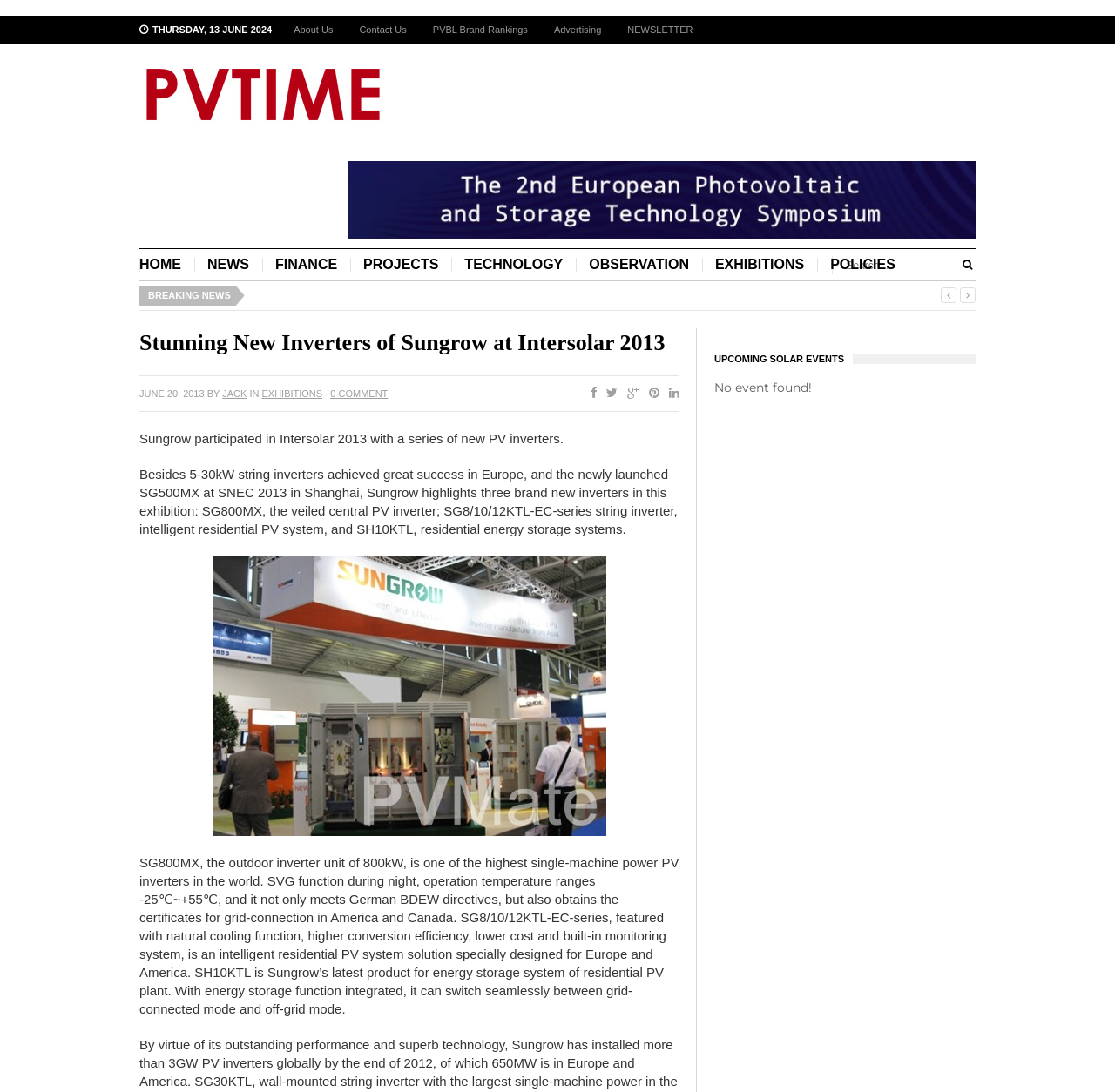Predict the bounding box of the UI element that fits this description: "Projects".

[0.314, 0.235, 0.405, 0.251]